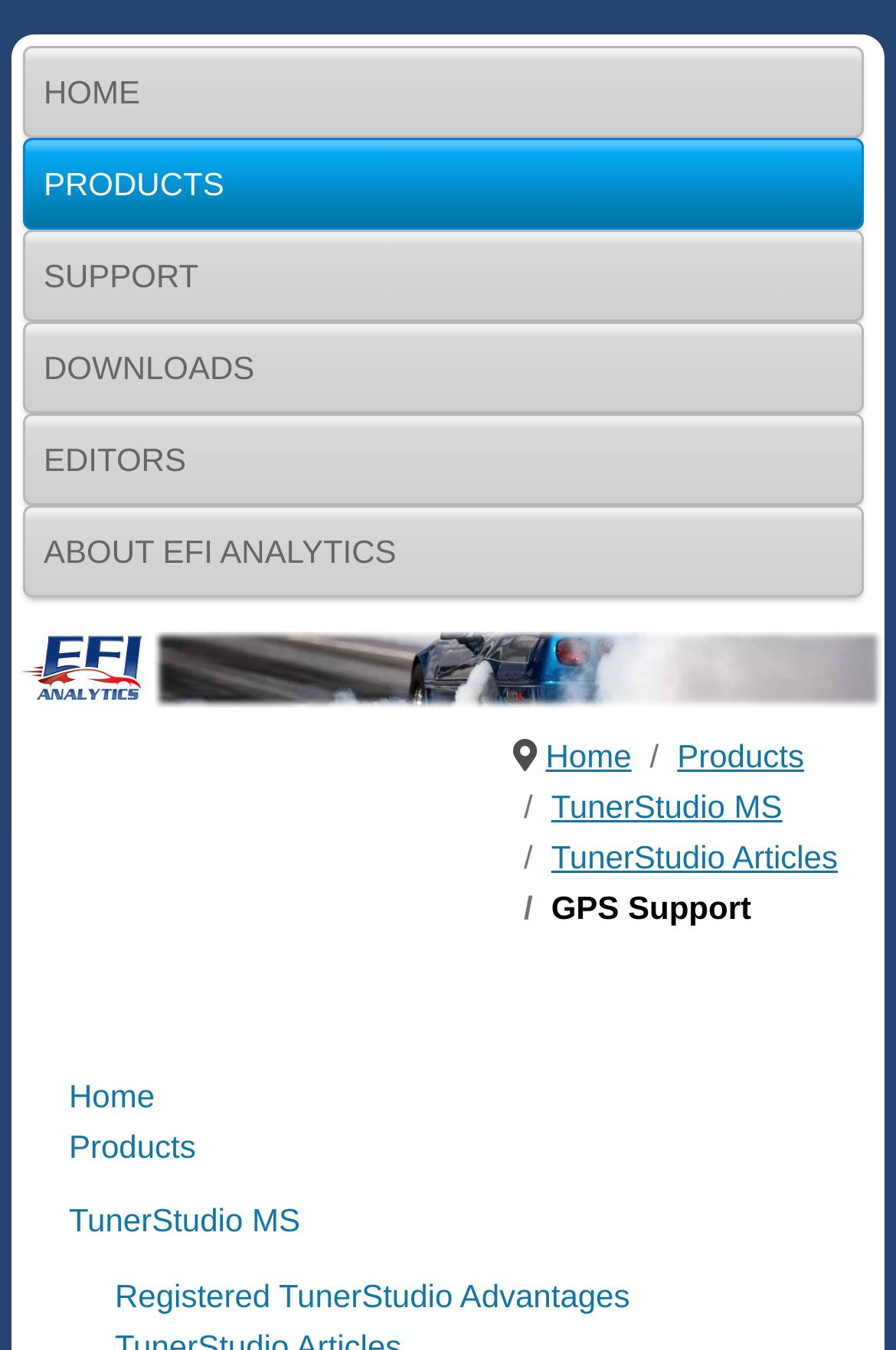Please identify the bounding box coordinates of the element on the webpage that should be clicked to follow this instruction: "Visit the 'Crafting tips' page". The bounding box coordinates should be given as four float numbers between 0 and 1, formatted as [left, top, right, bottom].

None